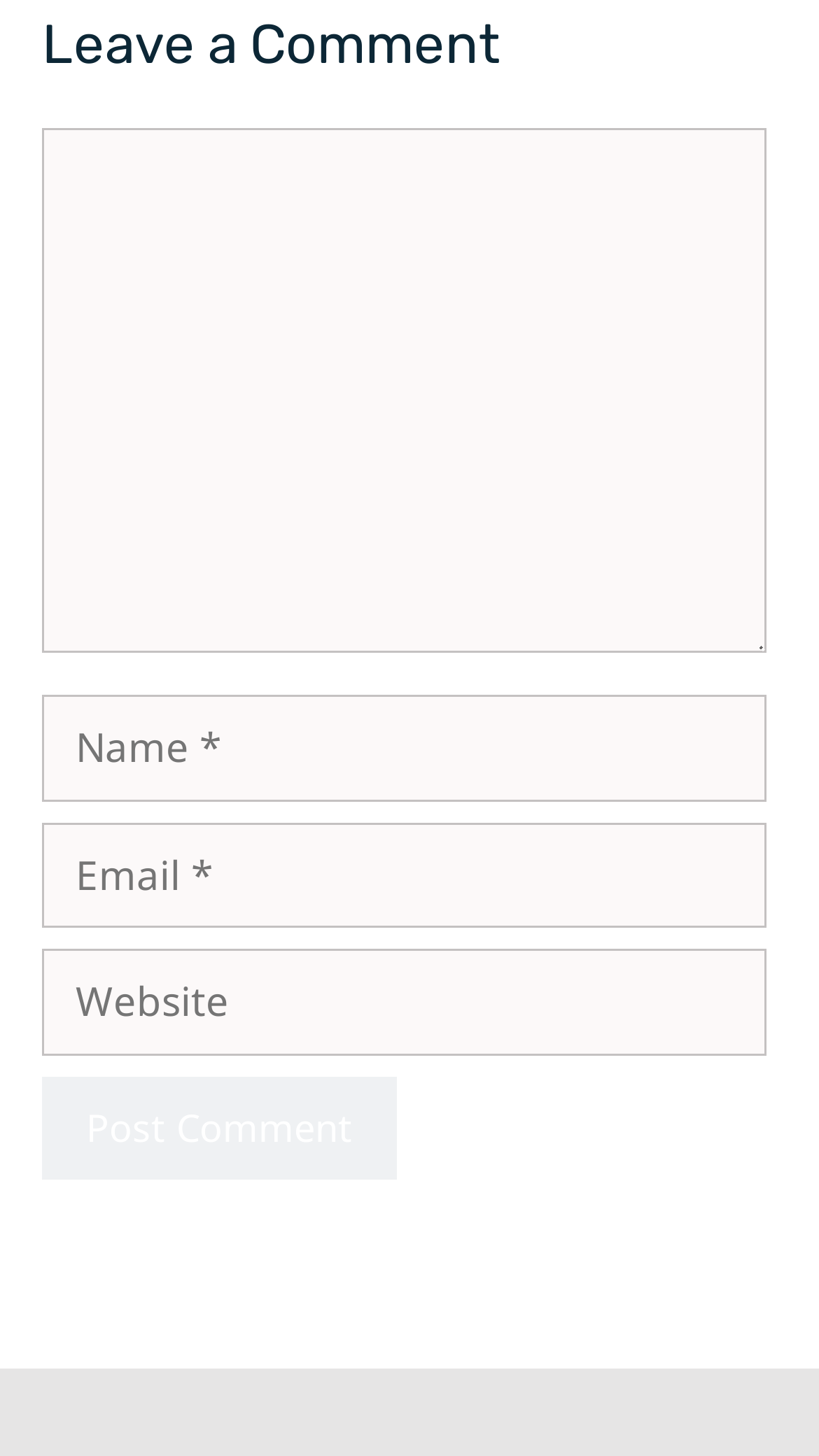Provide your answer in one word or a succinct phrase for the question: 
What is the function of the button at the bottom of the comment form?

Post Comment